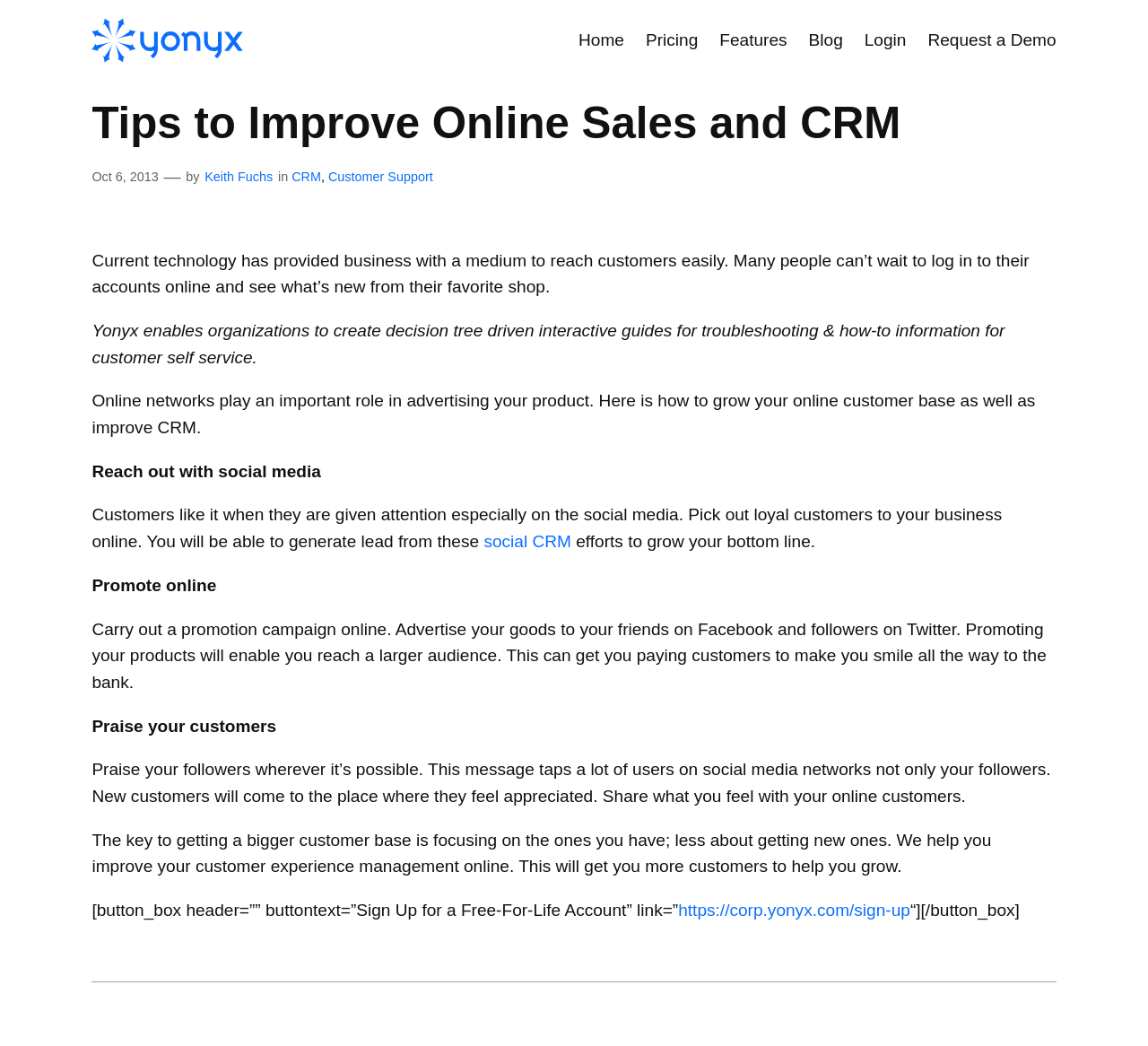Return the bounding box coordinates of the UI element that corresponds to this description: "PREVISION SISMIQUE". The coordinates must be given as four float numbers in the range of 0 and 1, [left, top, right, bottom].

None